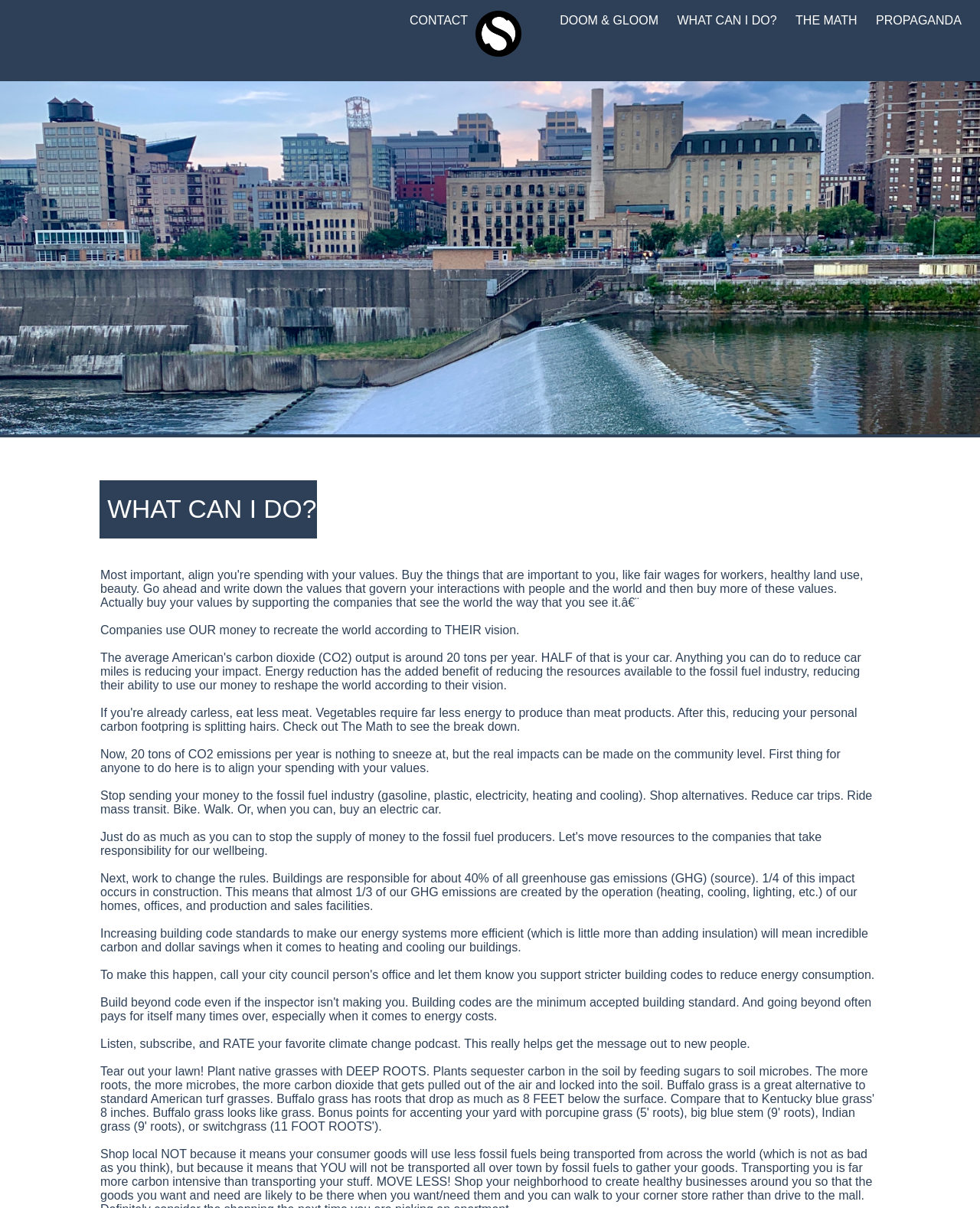Please identify the bounding box coordinates of the element that needs to be clicked to execute the following command: "Click DOOM & GLOOM". Provide the bounding box using four float numbers between 0 and 1, formatted as [left, top, right, bottom].

[0.563, 0.01, 0.68, 0.023]